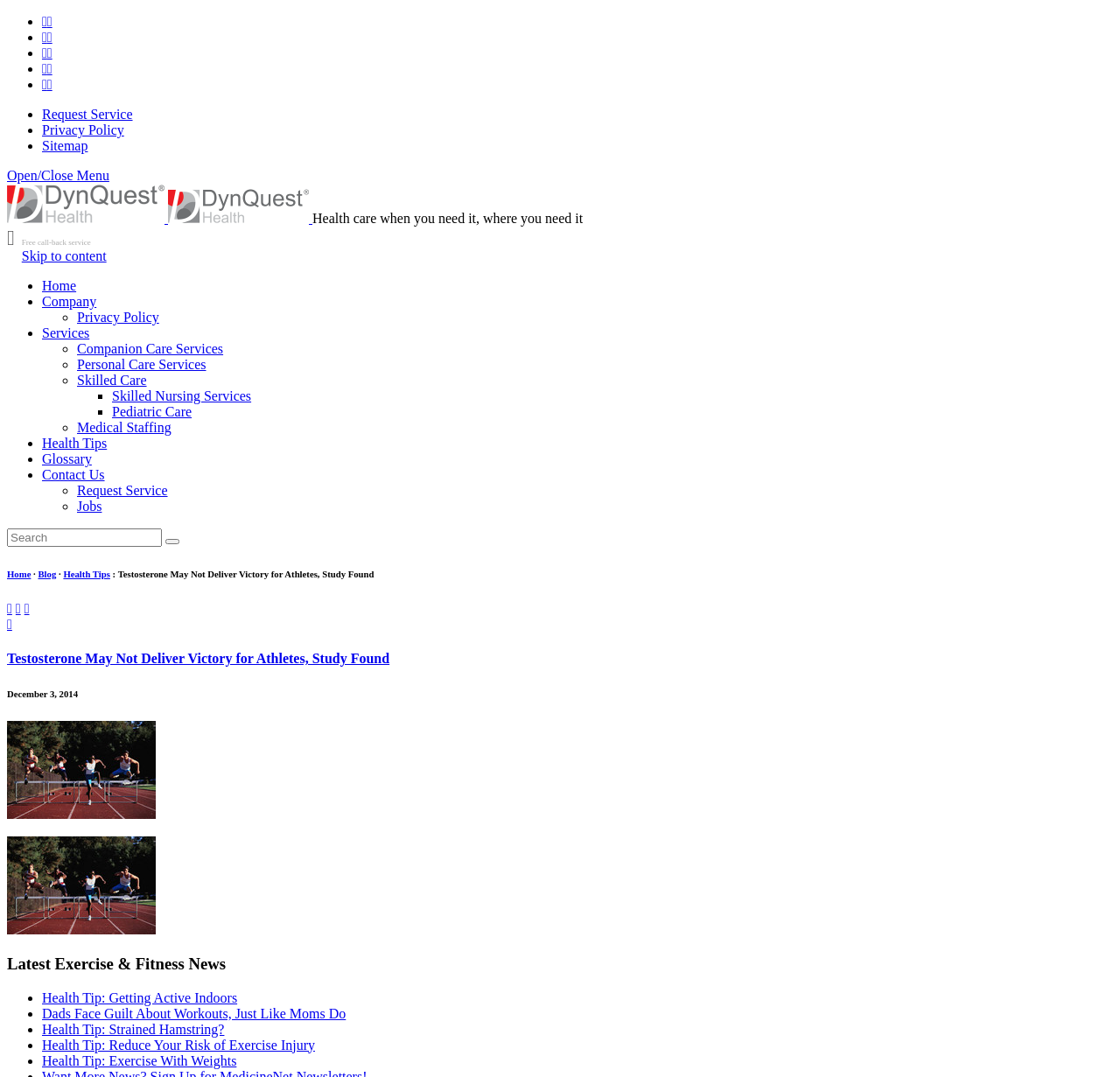Please identify the bounding box coordinates of the region to click in order to complete the task: "Click on 'Request Service'". The coordinates must be four float numbers between 0 and 1, specified as [left, top, right, bottom].

[0.038, 0.099, 0.118, 0.113]